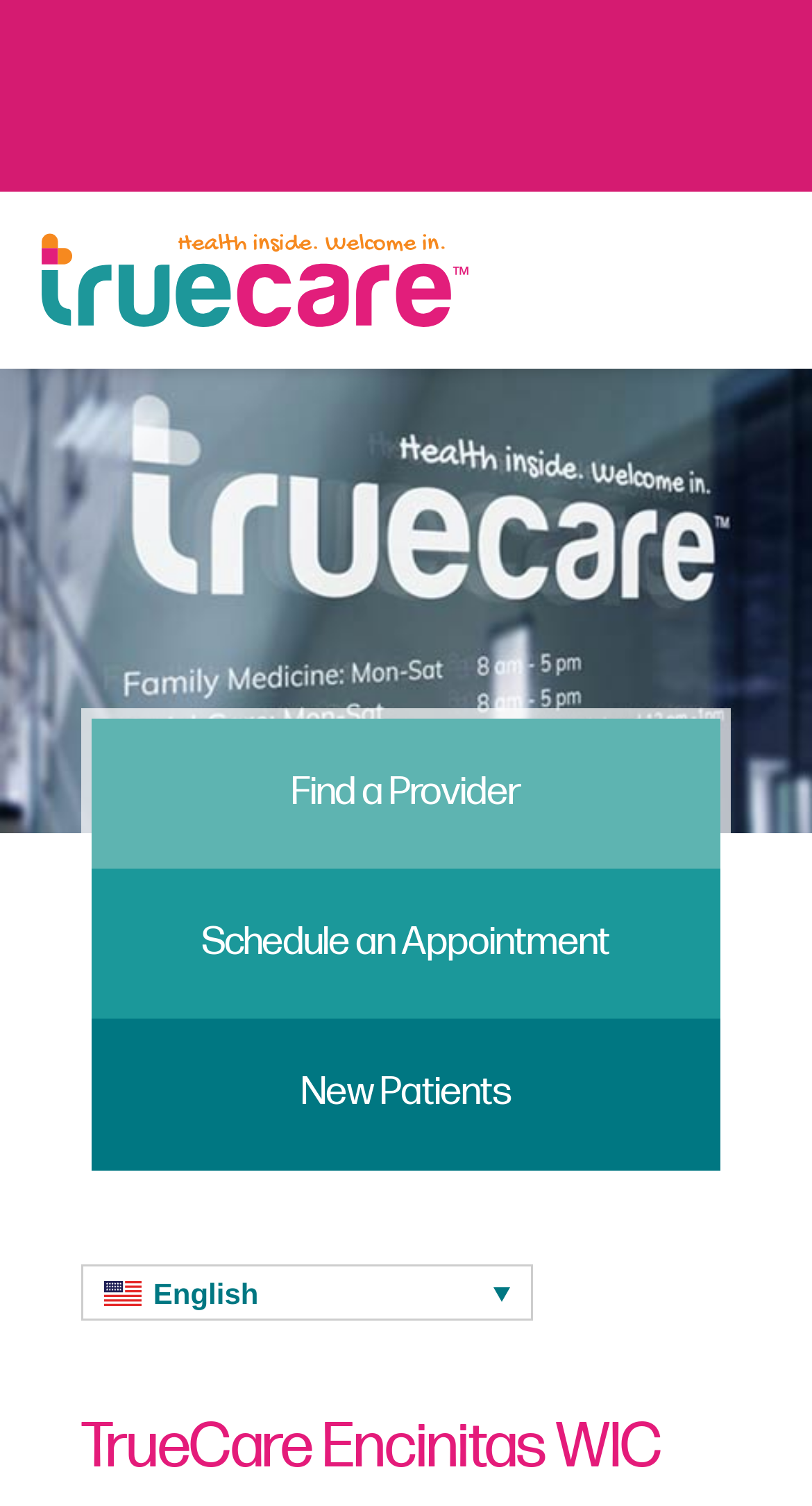Use one word or a short phrase to answer the question provided: 
What is the purpose of this website?

Healthcare services